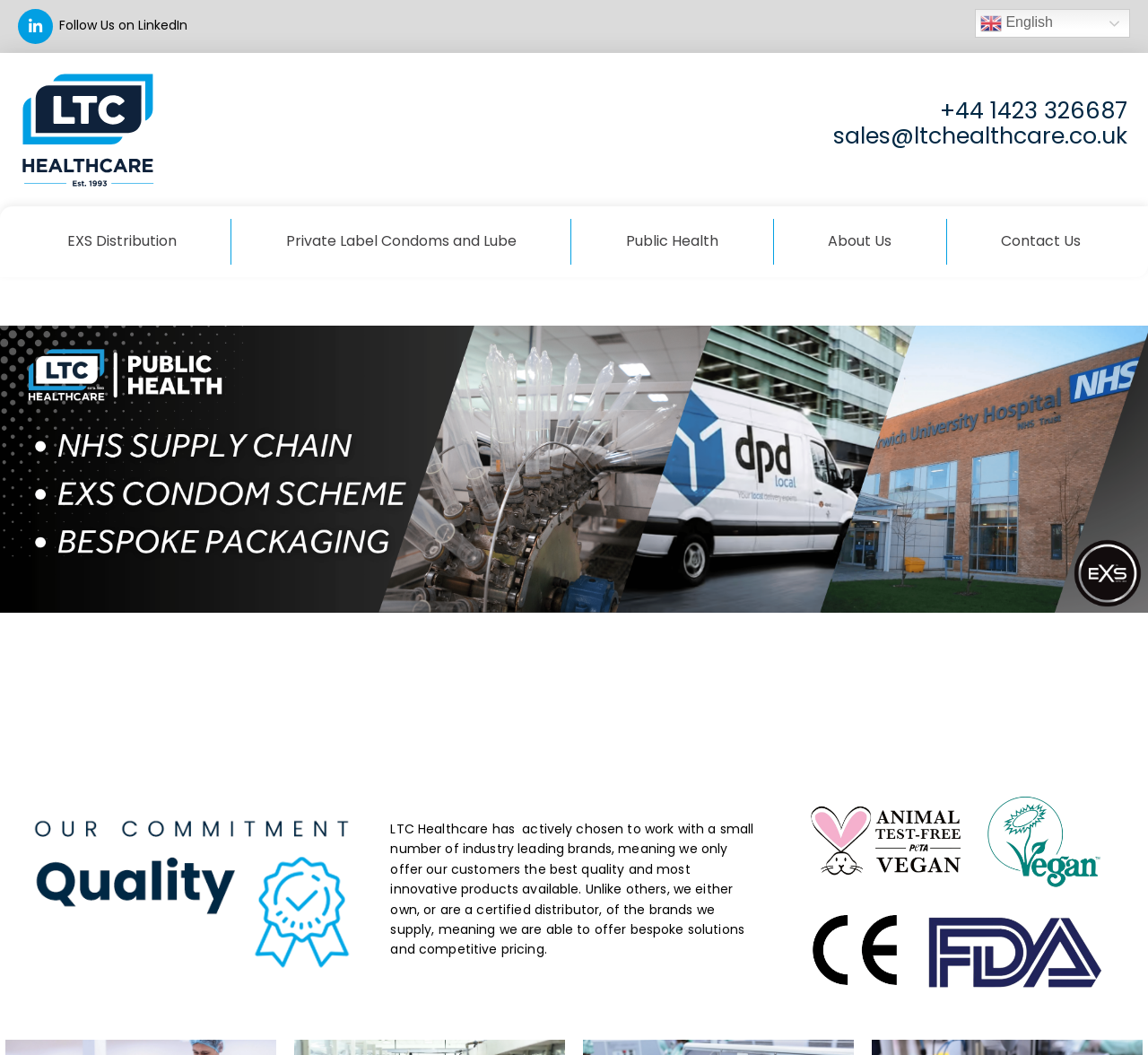What is the language of the webpage?
Give a comprehensive and detailed explanation for the question.

I found the language by looking at the link element with the text 'en English' which is located at the top right corner of the webpage, and also the image element with the text 'en'.